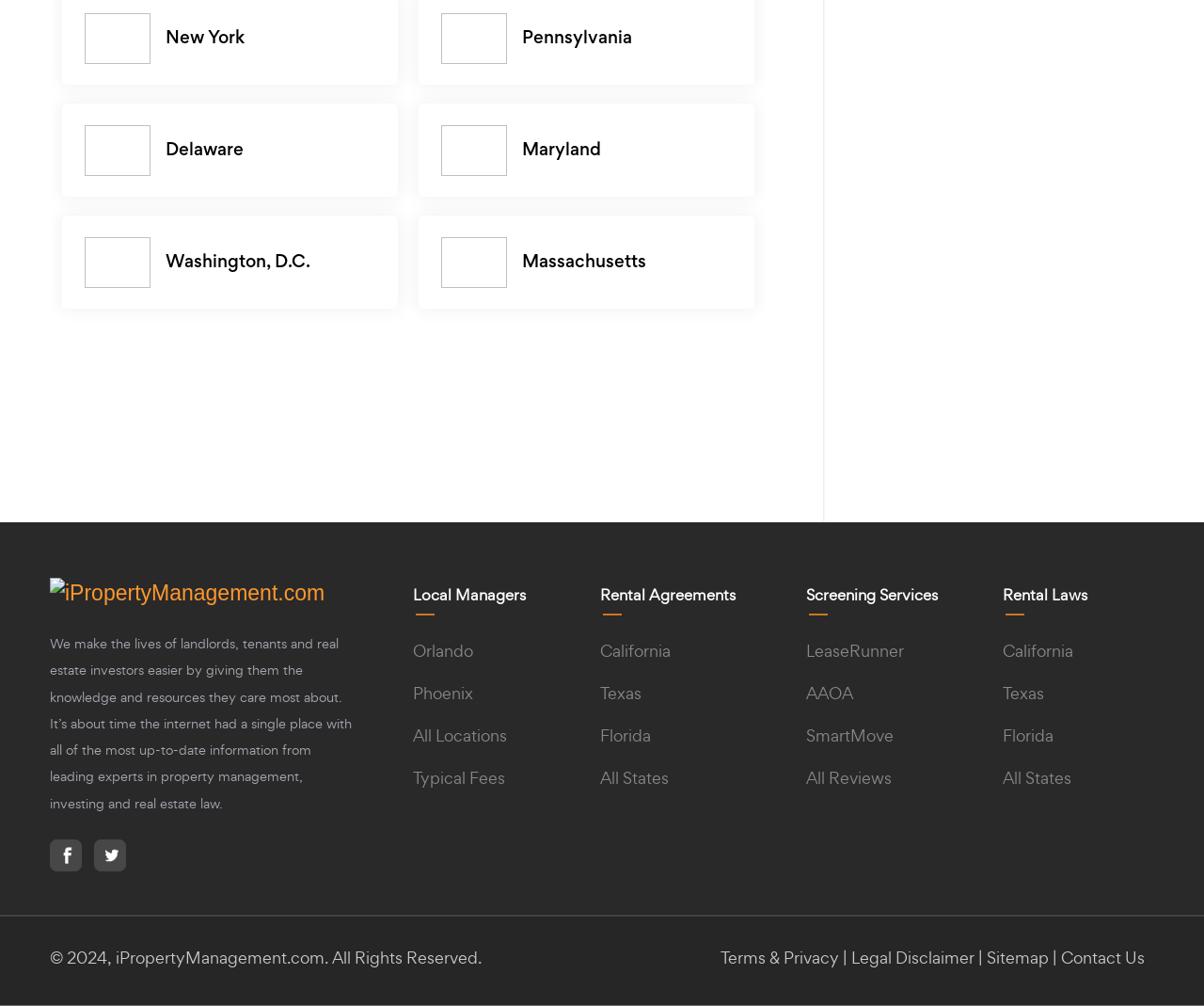Provide the bounding box coordinates for the UI element described in this sentence: "Terms & Privacy". The coordinates should be four float values between 0 and 1, i.e., [left, top, right, bottom].

[0.598, 0.941, 0.697, 0.963]